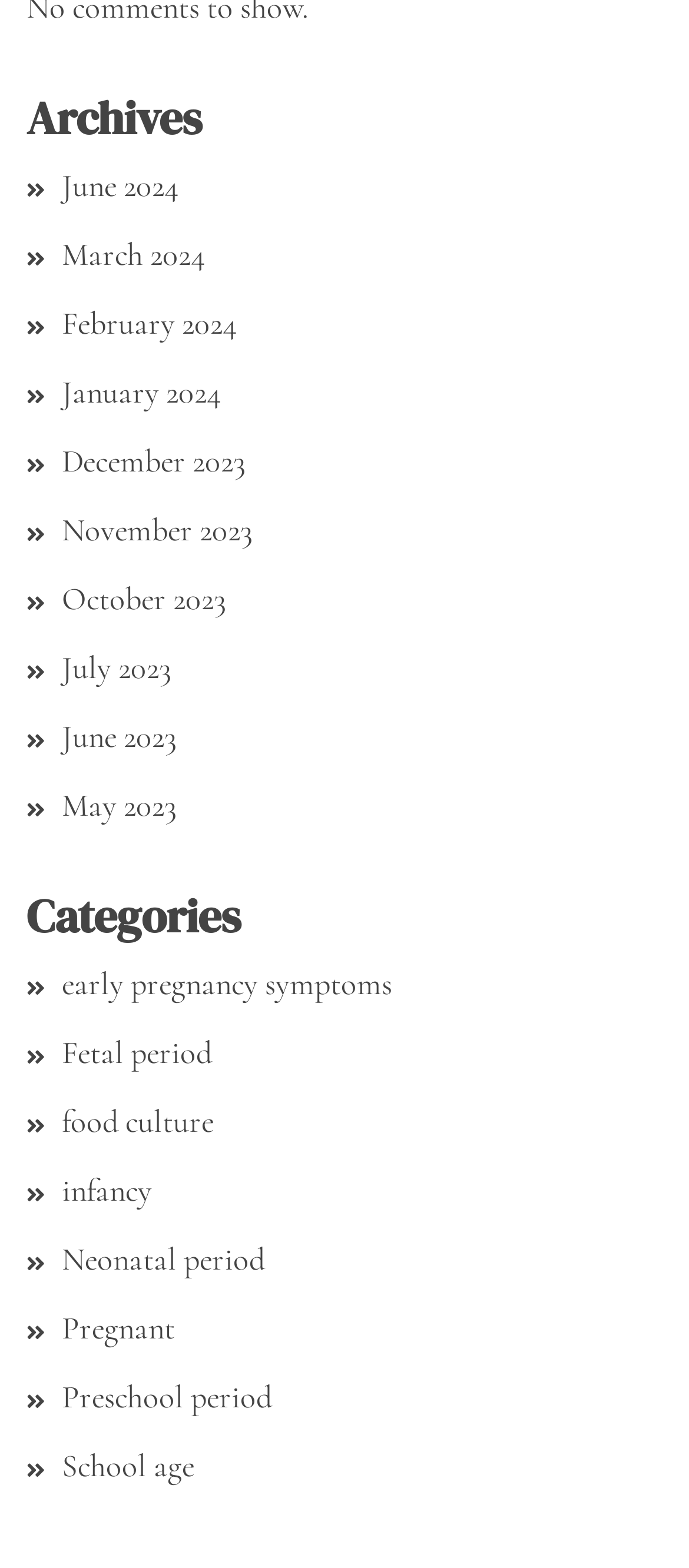Can you identify the bounding box coordinates of the clickable region needed to carry out this instruction: 'browse categories for early pregnancy symptoms'? The coordinates should be four float numbers within the range of 0 to 1, stated as [left, top, right, bottom].

[0.09, 0.615, 0.569, 0.639]